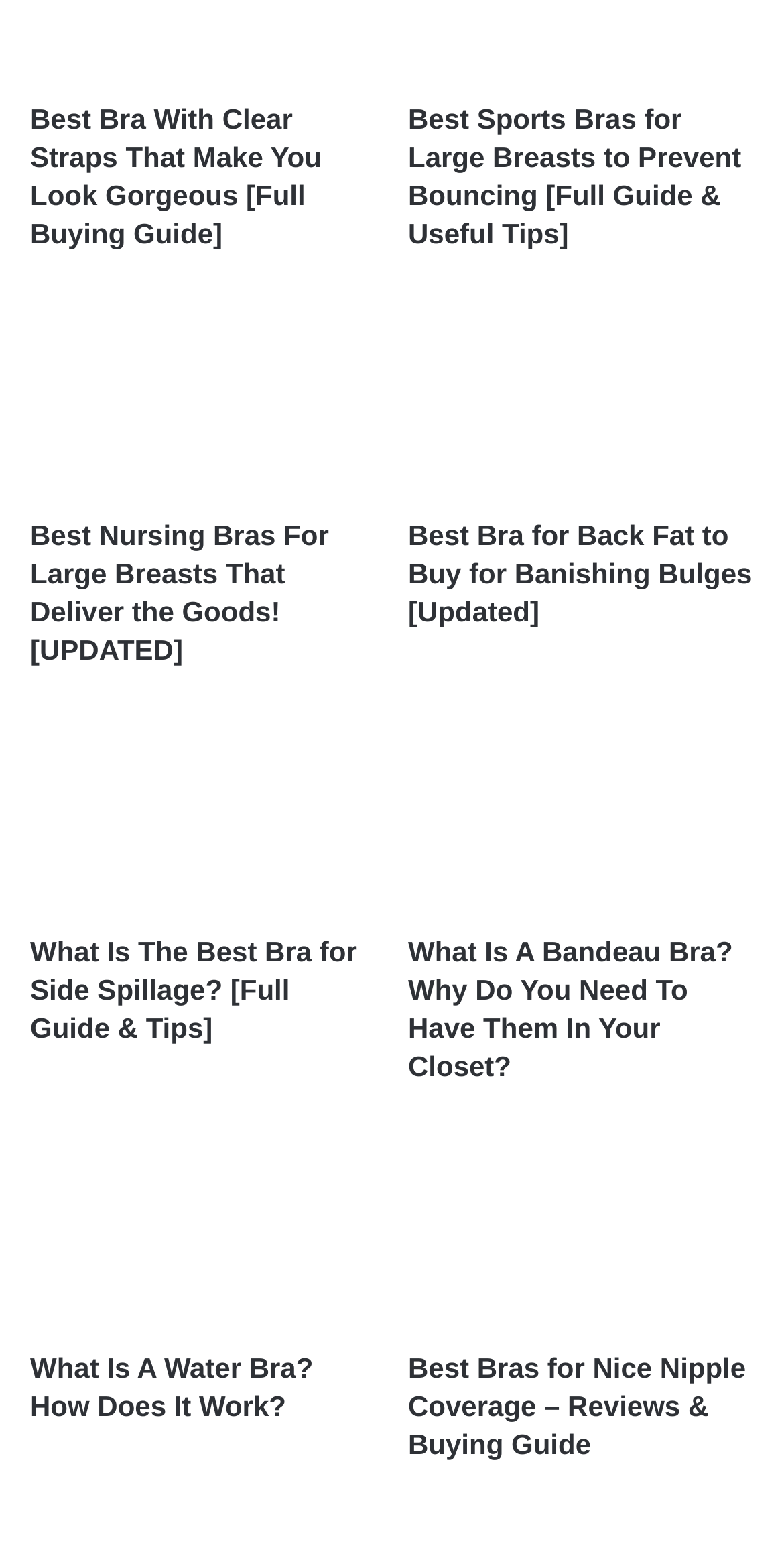What is the topic of the first article on this webpage? From the image, respond with a single word or brief phrase.

Best Bra With Clear Straps